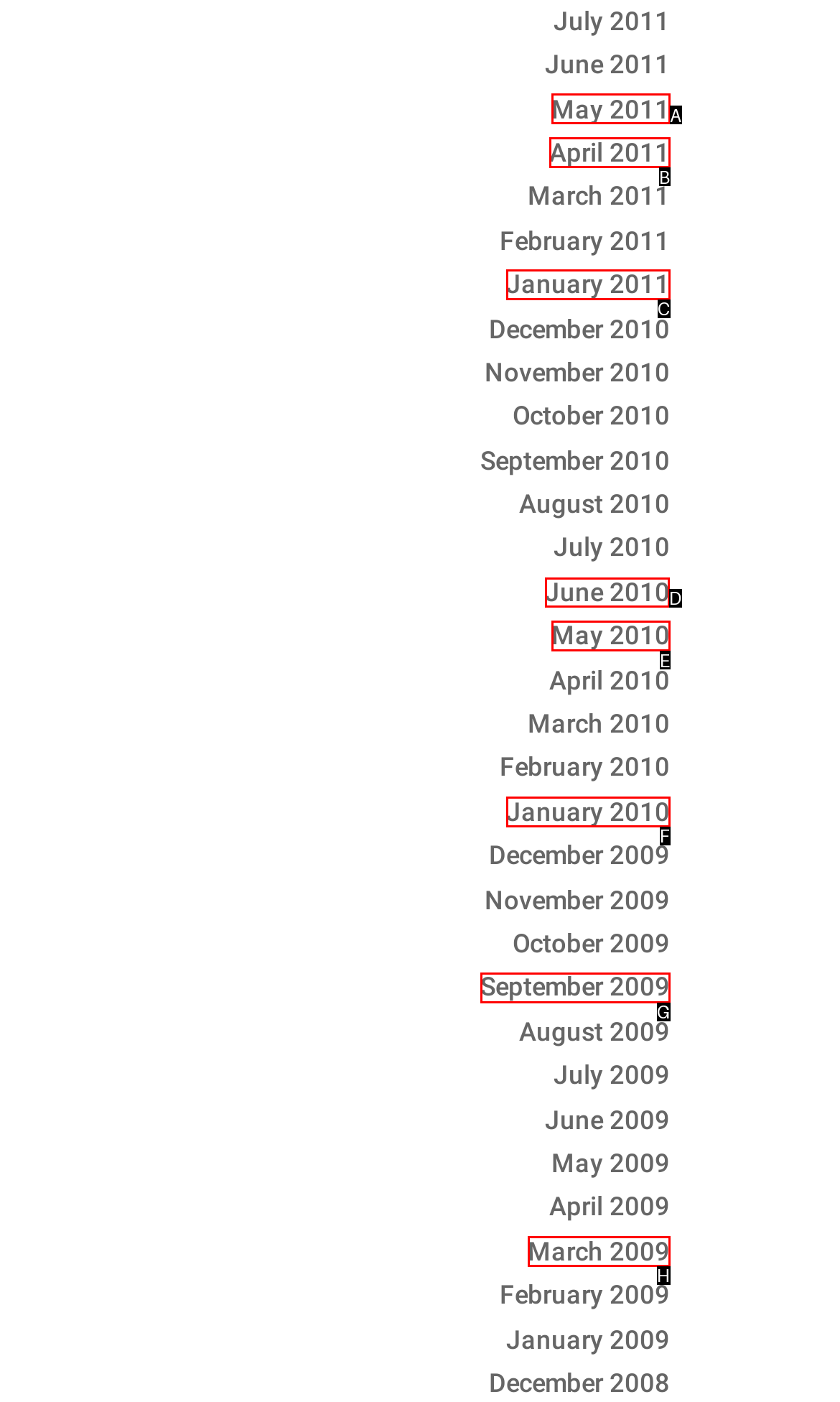Point out which UI element to click to complete this task: go to June 2010 page
Answer with the letter corresponding to the right option from the available choices.

D